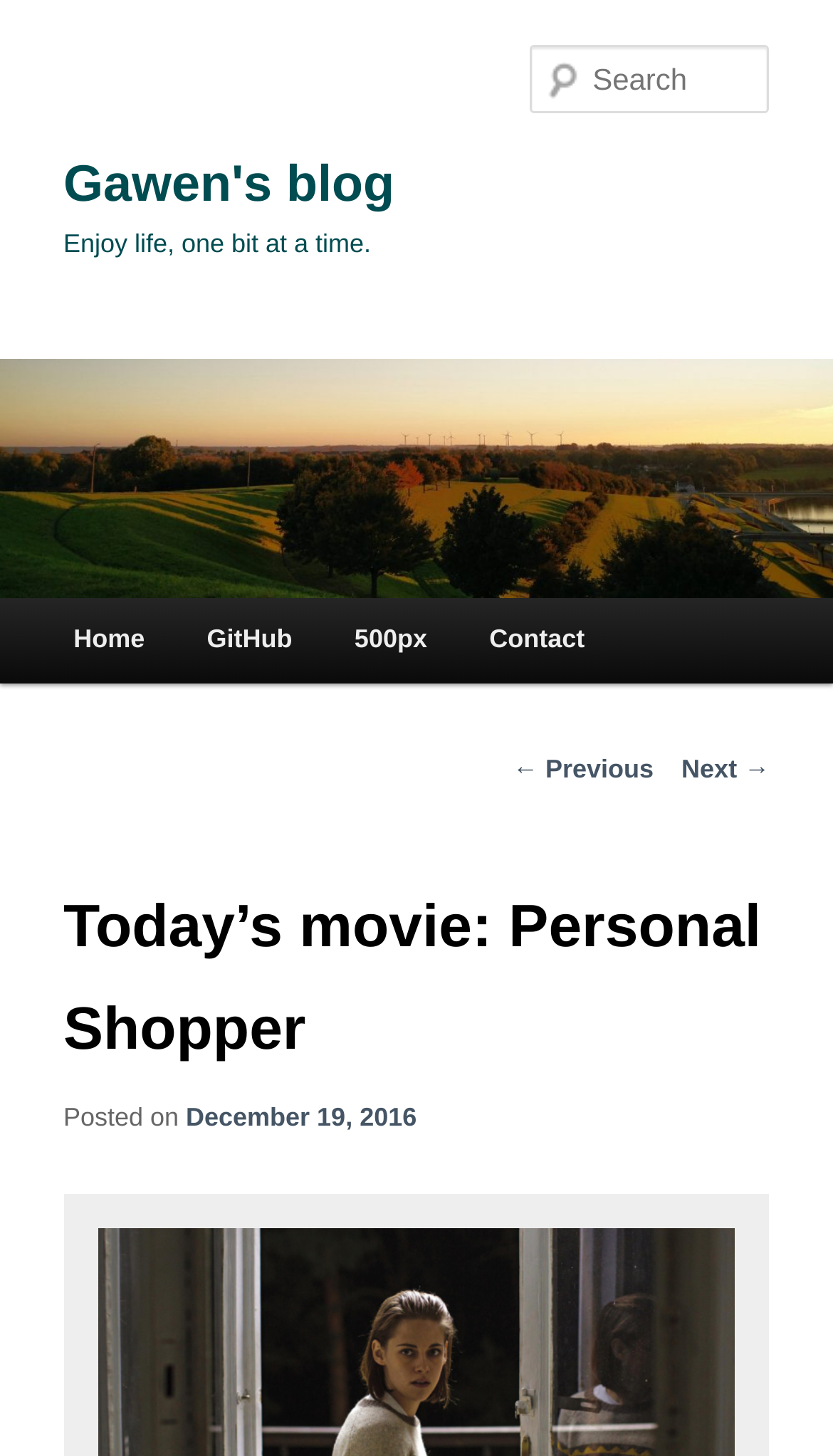How many links are in the main menu?
Please provide a single word or phrase as the answer based on the screenshot.

4